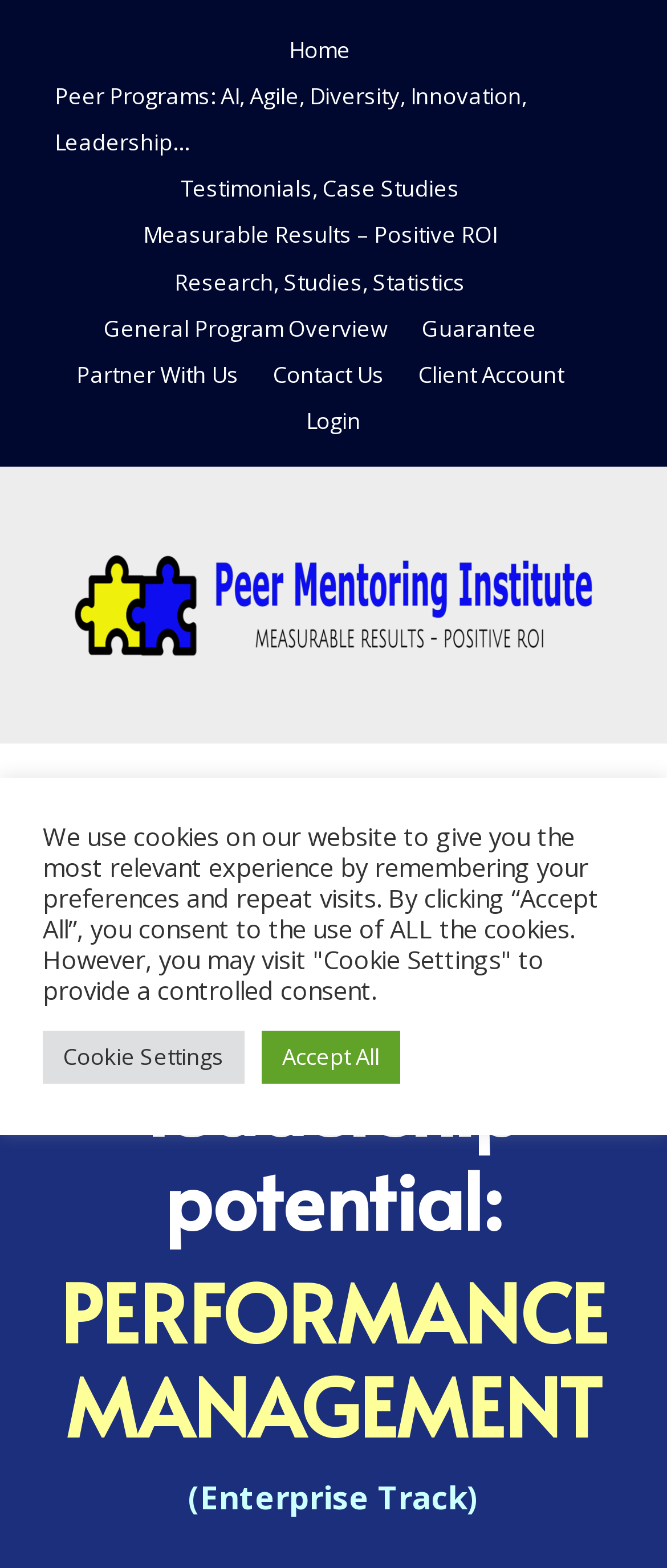Please mark the bounding box coordinates of the area that should be clicked to carry out the instruction: "view testimonials and case studies".

[0.271, 0.11, 0.688, 0.13]